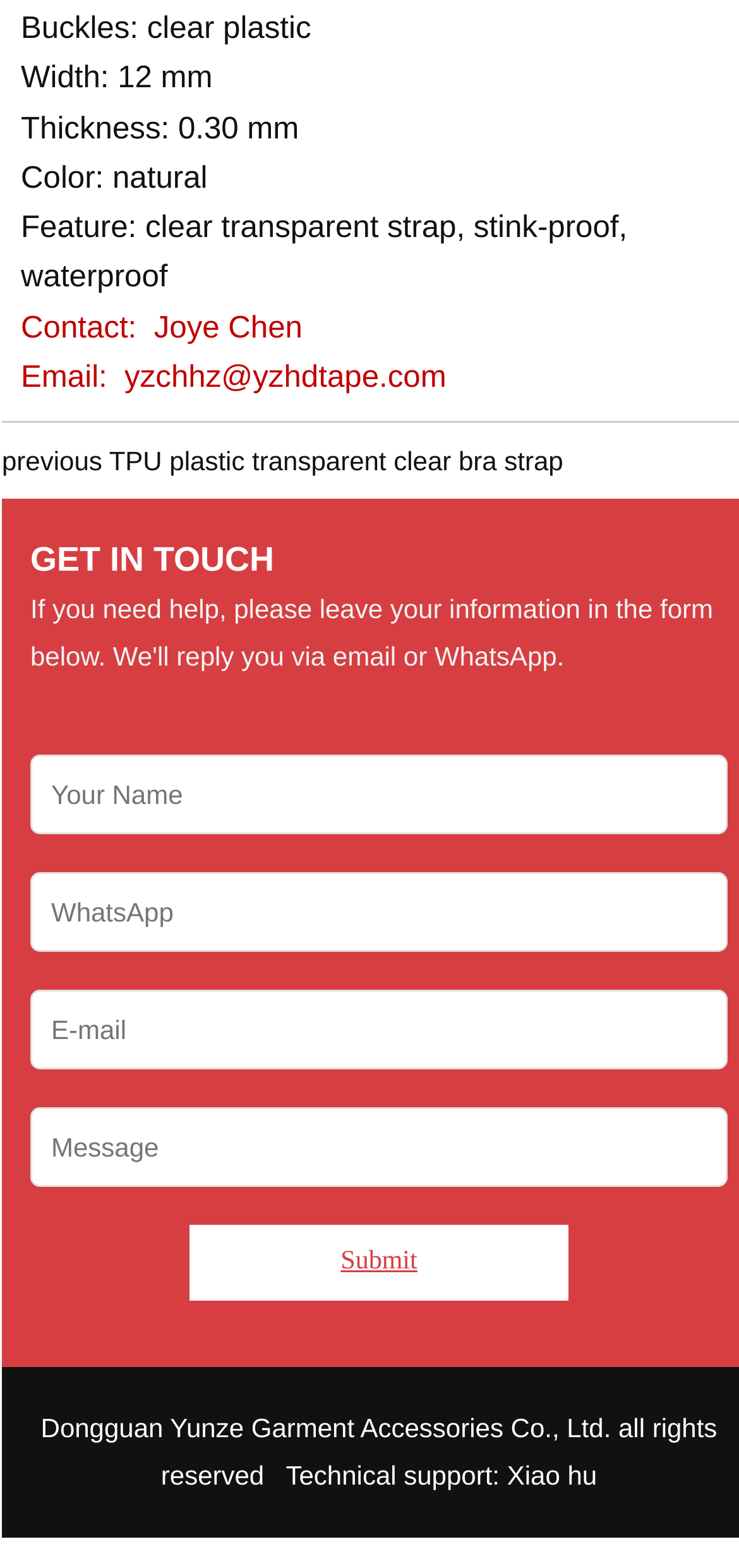What is the feature of the product?
Look at the screenshot and provide an in-depth answer.

I found the answer by looking at the StaticText element with the text 'Feature: clear transparent strap, stink-proof, waterproof' which provides the product's feature information.